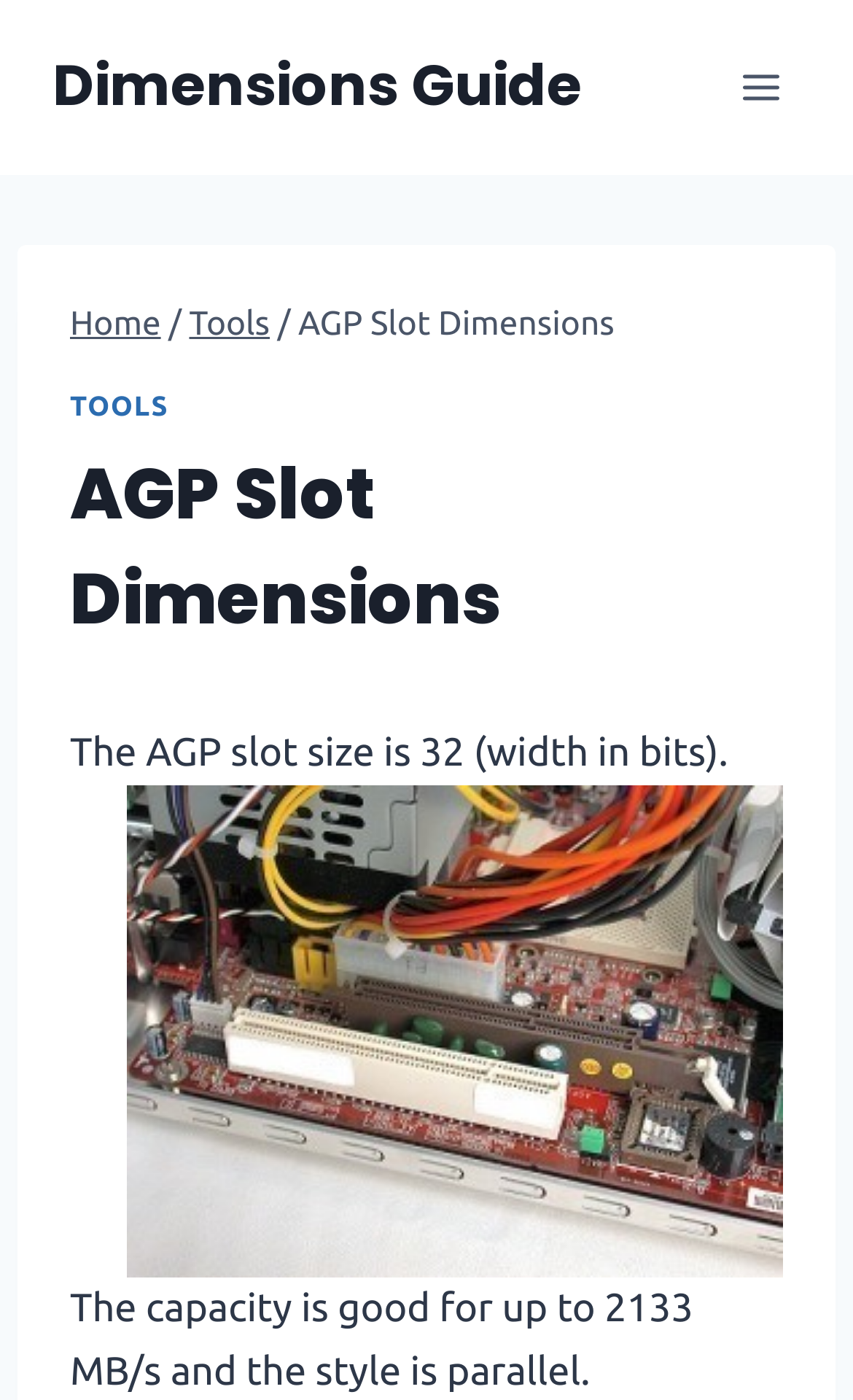Please find and provide the title of the webpage.

AGP Slot Dimensions